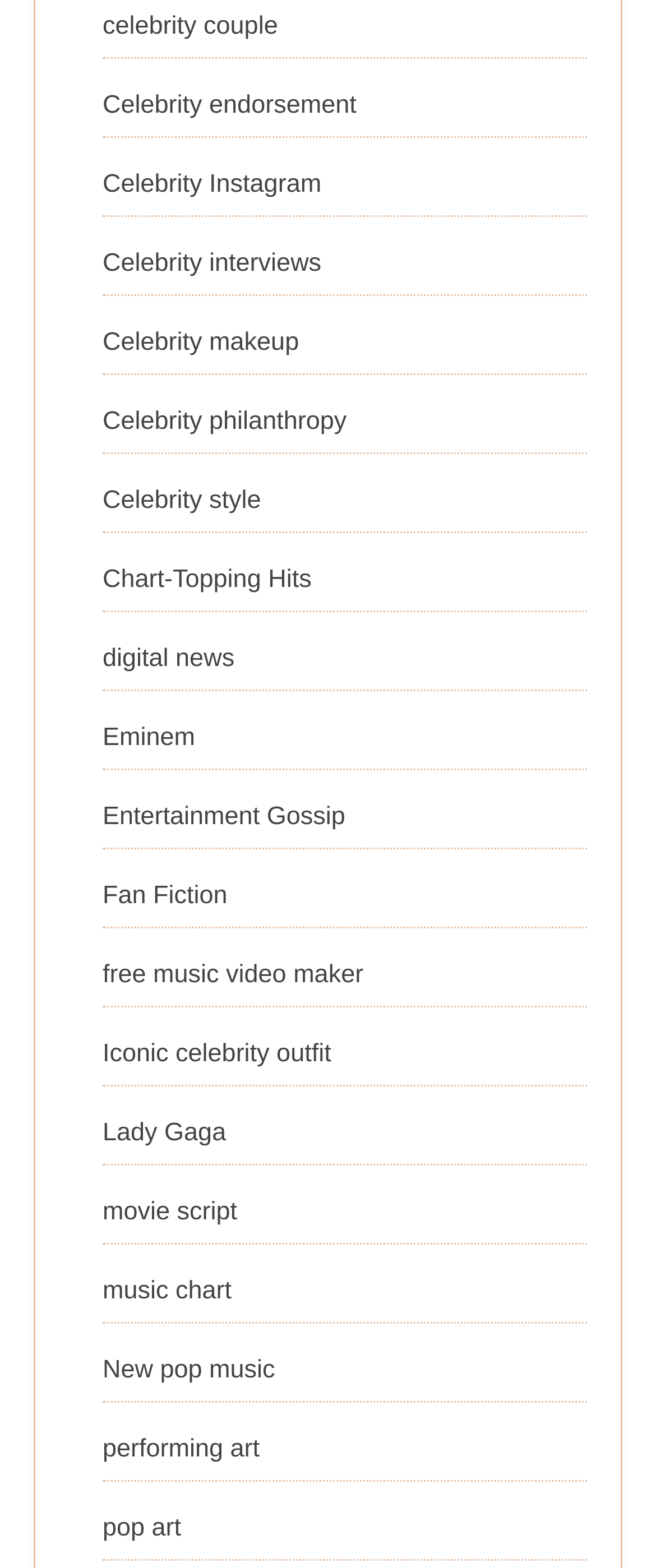How many links are related to music?
Using the details shown in the screenshot, provide a comprehensive answer to the question.

I counted the number of links that contain the word 'music' in their text, which are 'Chart-Topping Hits', 'free music video maker', 'music chart', 'New pop music', and found 4 links. Then, I counted the number of links that are related to music but do not contain the word 'music', which is 'pop art', and found 1 link. Therefore, there are a total of 4 + 1 = 5 links related to music on the page.